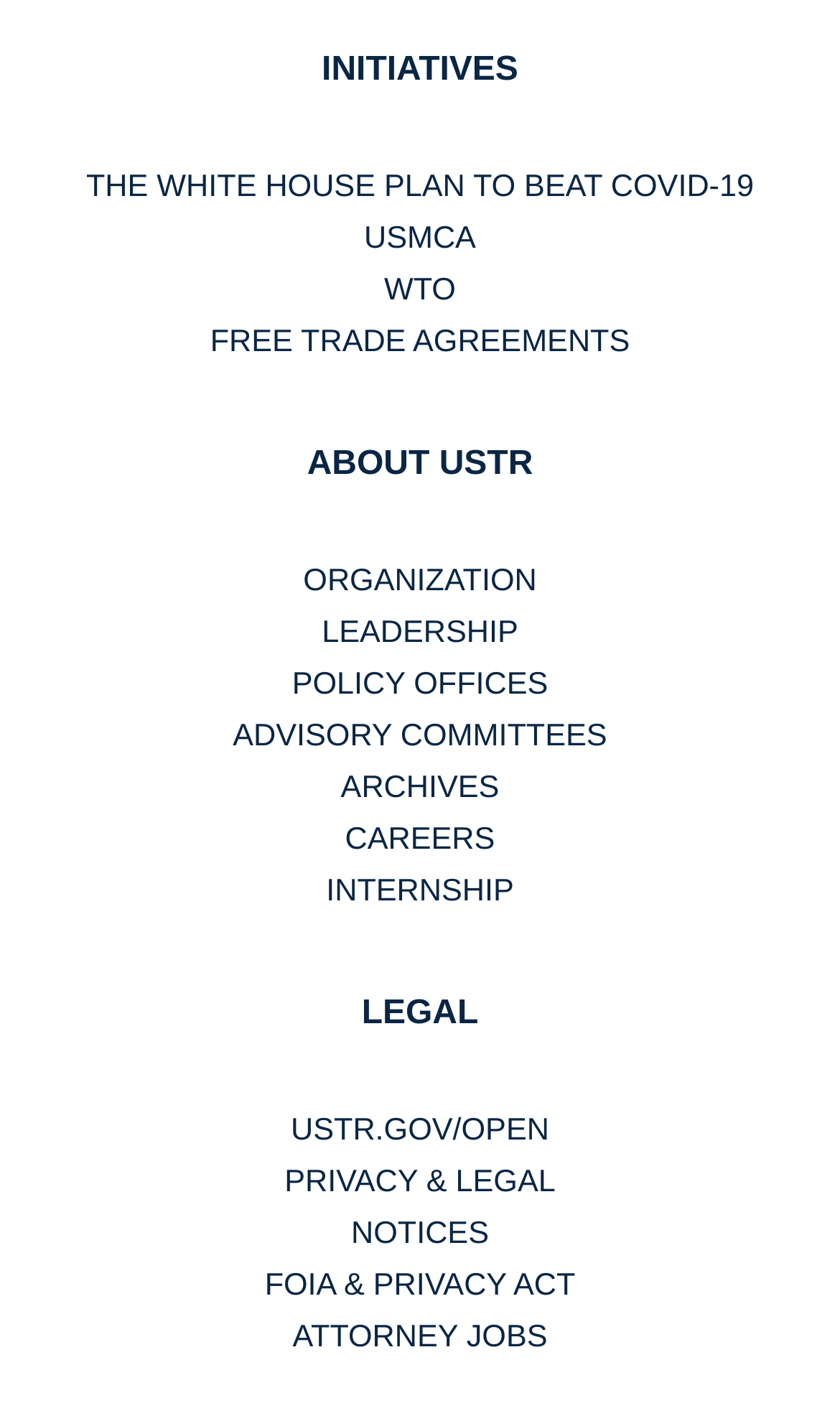Please find the bounding box coordinates of the section that needs to be clicked to achieve this instruction: "View initiatives".

[0.383, 0.037, 0.617, 0.063]